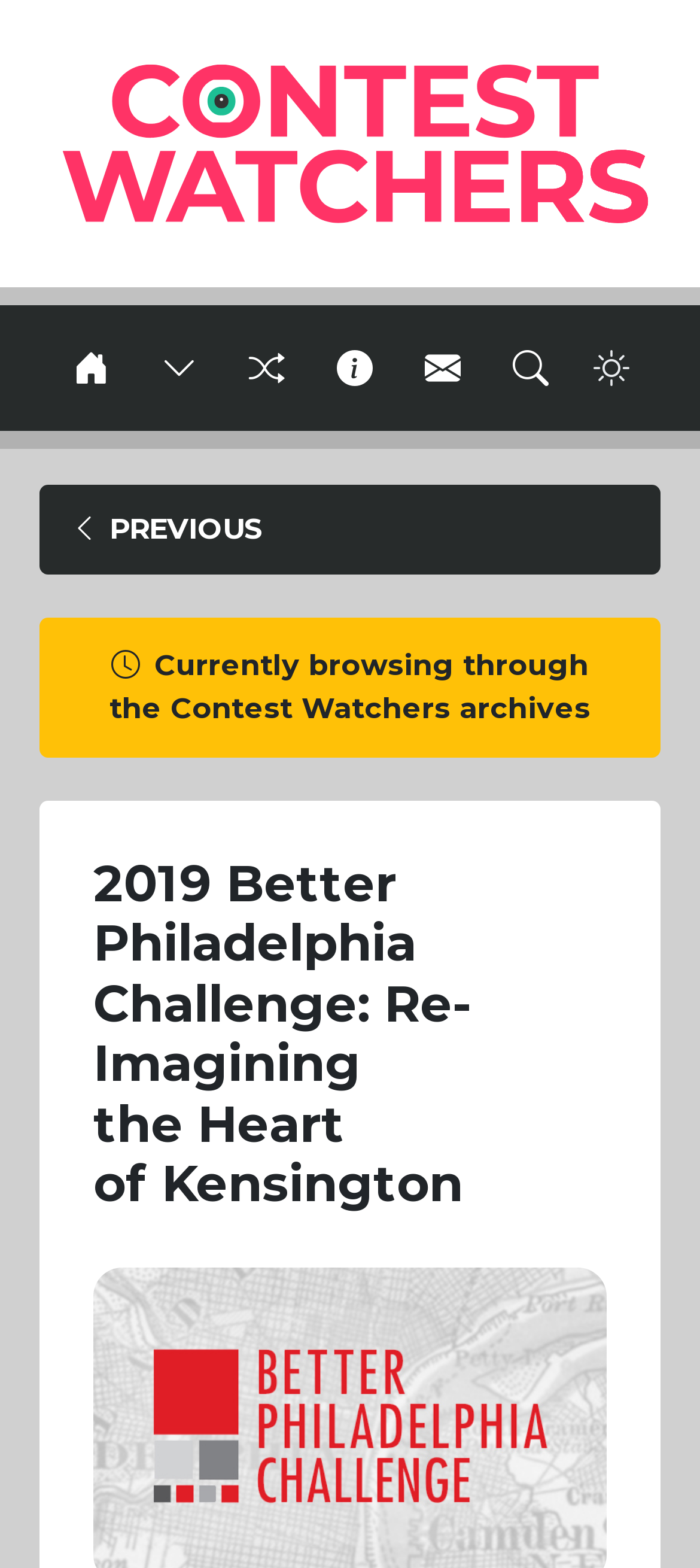Identify the bounding box for the UI element described as: "Search Toggle". The coordinates should be four float numbers between 0 and 1, i.e., [left, top, right, bottom].

[0.706, 0.195, 0.817, 0.275]